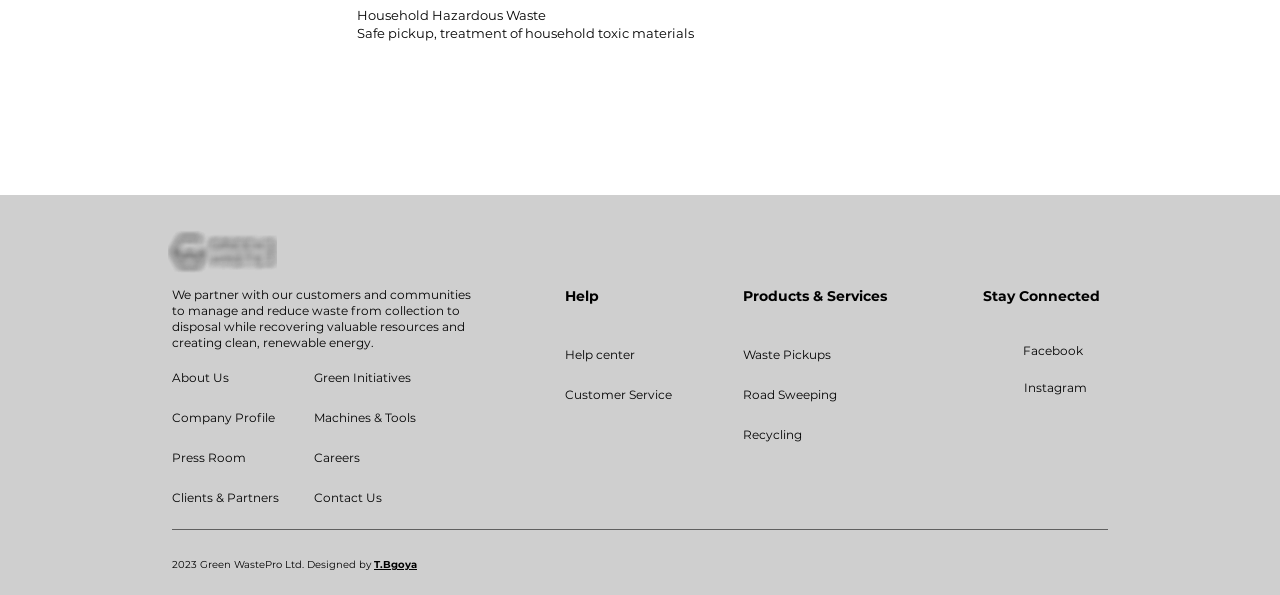Please identify the bounding box coordinates of the element that needs to be clicked to perform the following instruction: "Read about the company profile".

[0.134, 0.669, 0.245, 0.736]